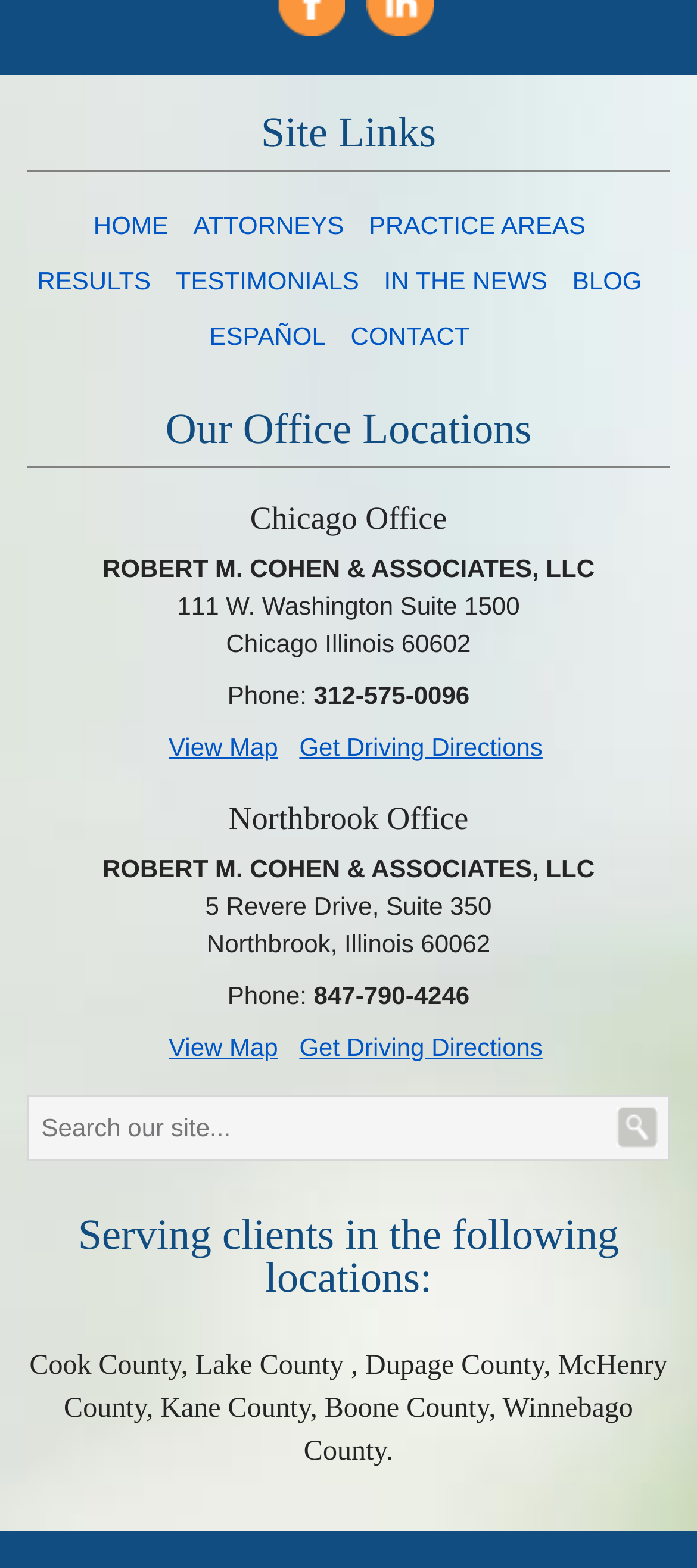Using the information in the image, give a detailed answer to the following question: What is the address of the Northbrook office?

I found the address of the Northbrook office by looking at the 'Northbrook Office' section, where it is listed as '5 Revere Drive, Suite 350'.